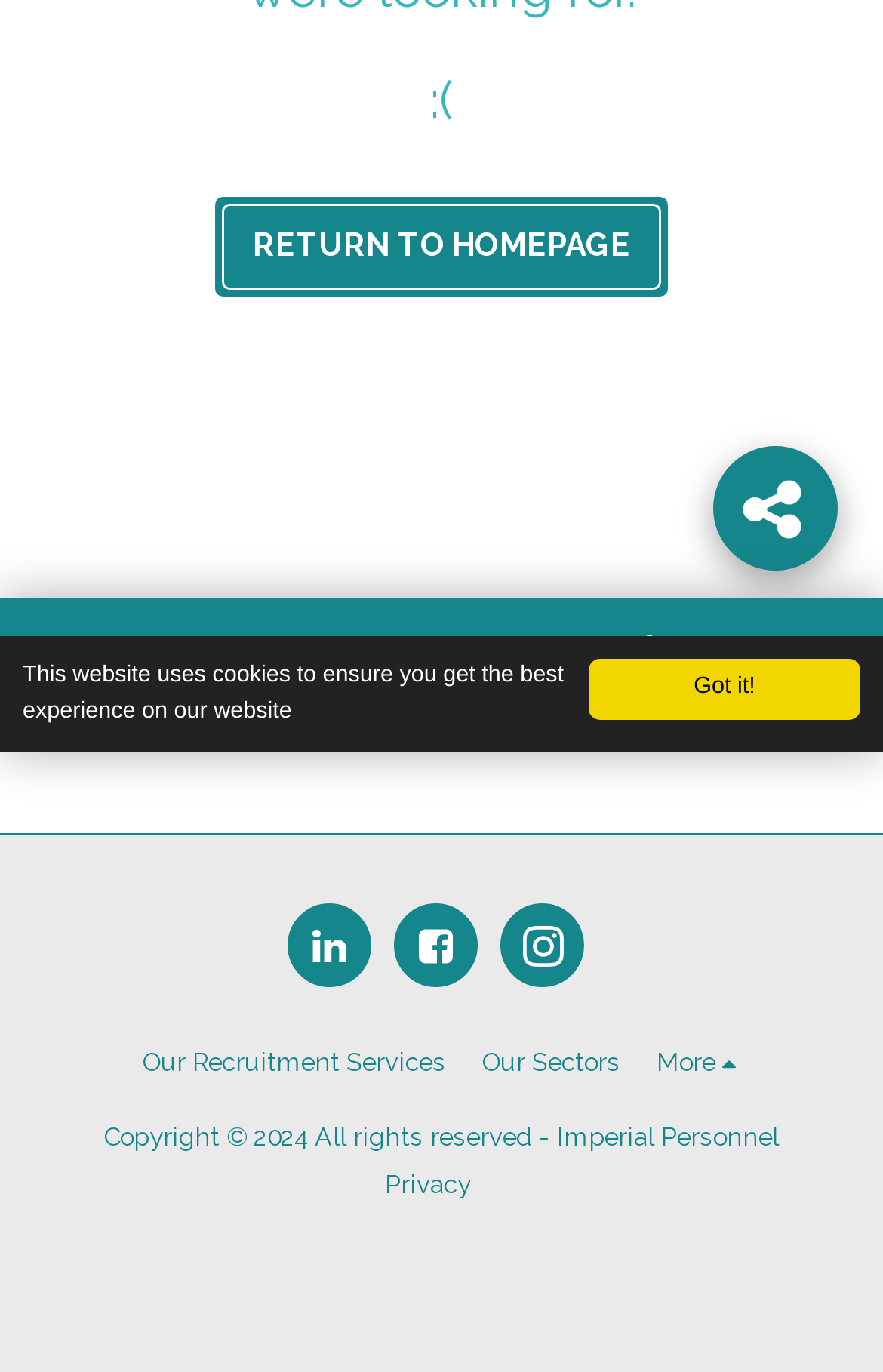Identify the coordinates of the bounding box for the element described below: "more". Return the coordinates as four float numbers between 0 and 1: [left, top, right, bottom].

[0.743, 0.757, 0.846, 0.79]